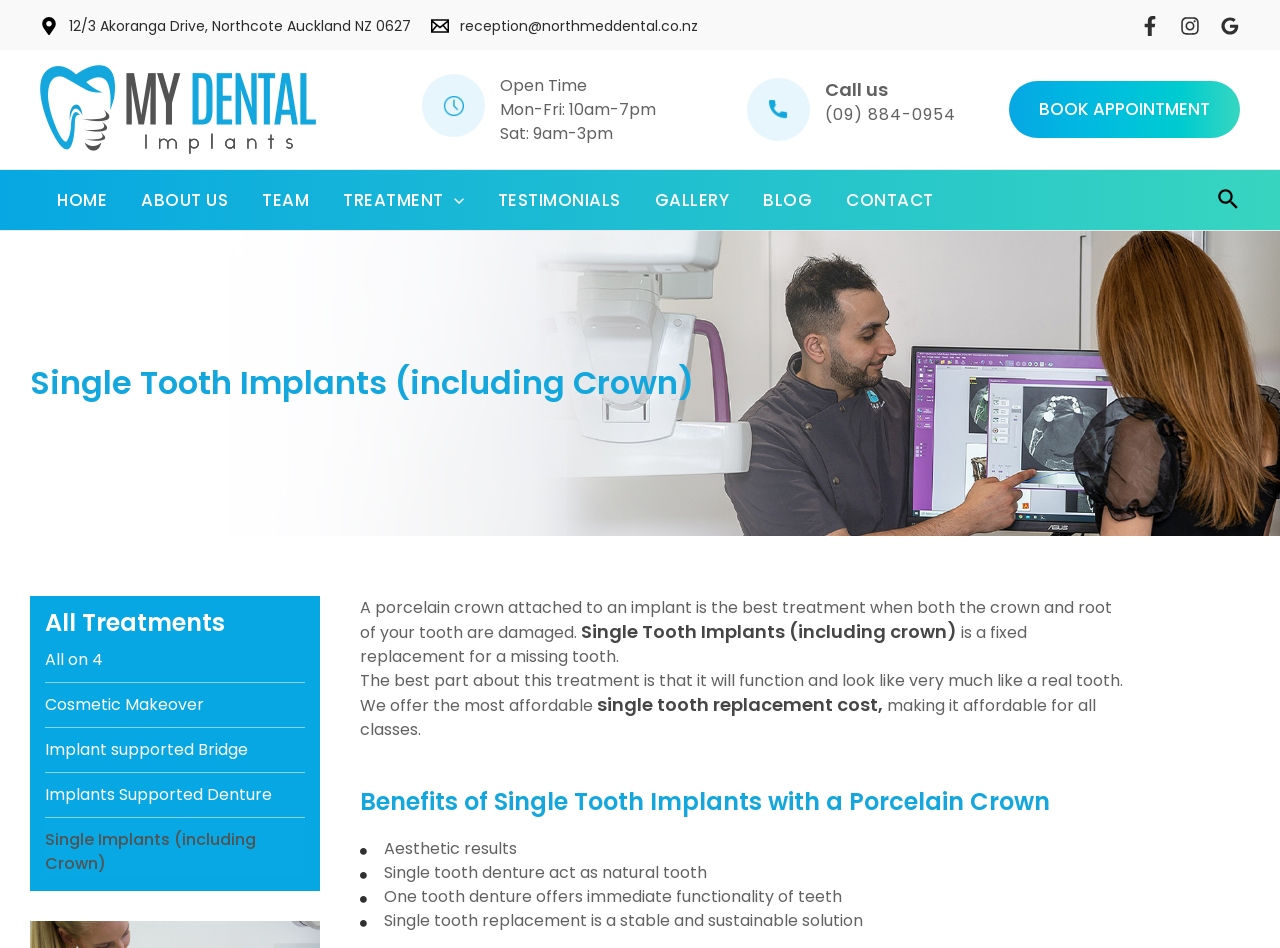Determine the bounding box for the UI element as described: "(09) 884-0954". The coordinates should be represented as four float numbers between 0 and 1, formatted as [left, top, right, bottom].

[0.645, 0.109, 0.747, 0.133]